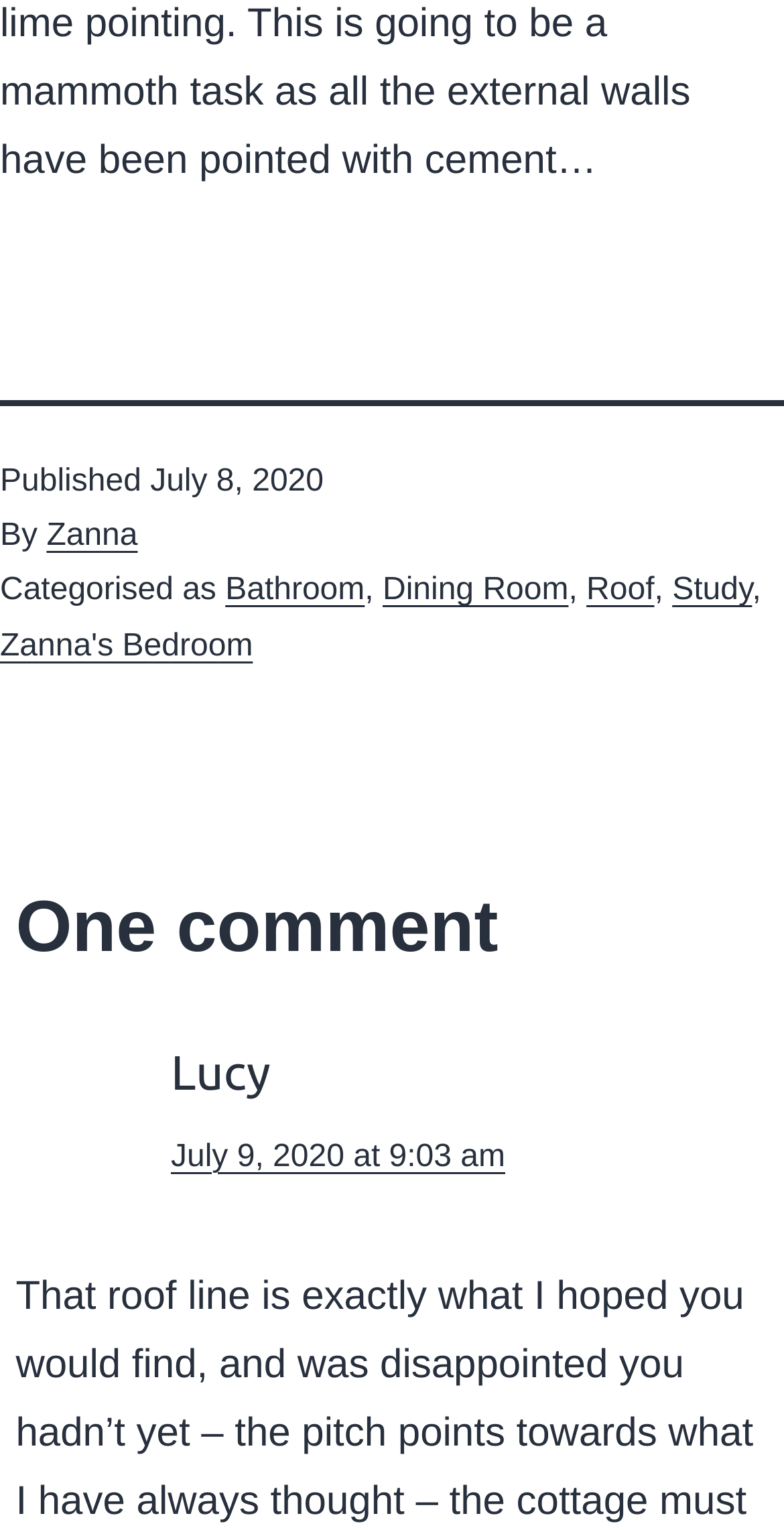When was the comment made?
Answer the question based on the image using a single word or a brief phrase.

July 9, 2020 at 9:03 am